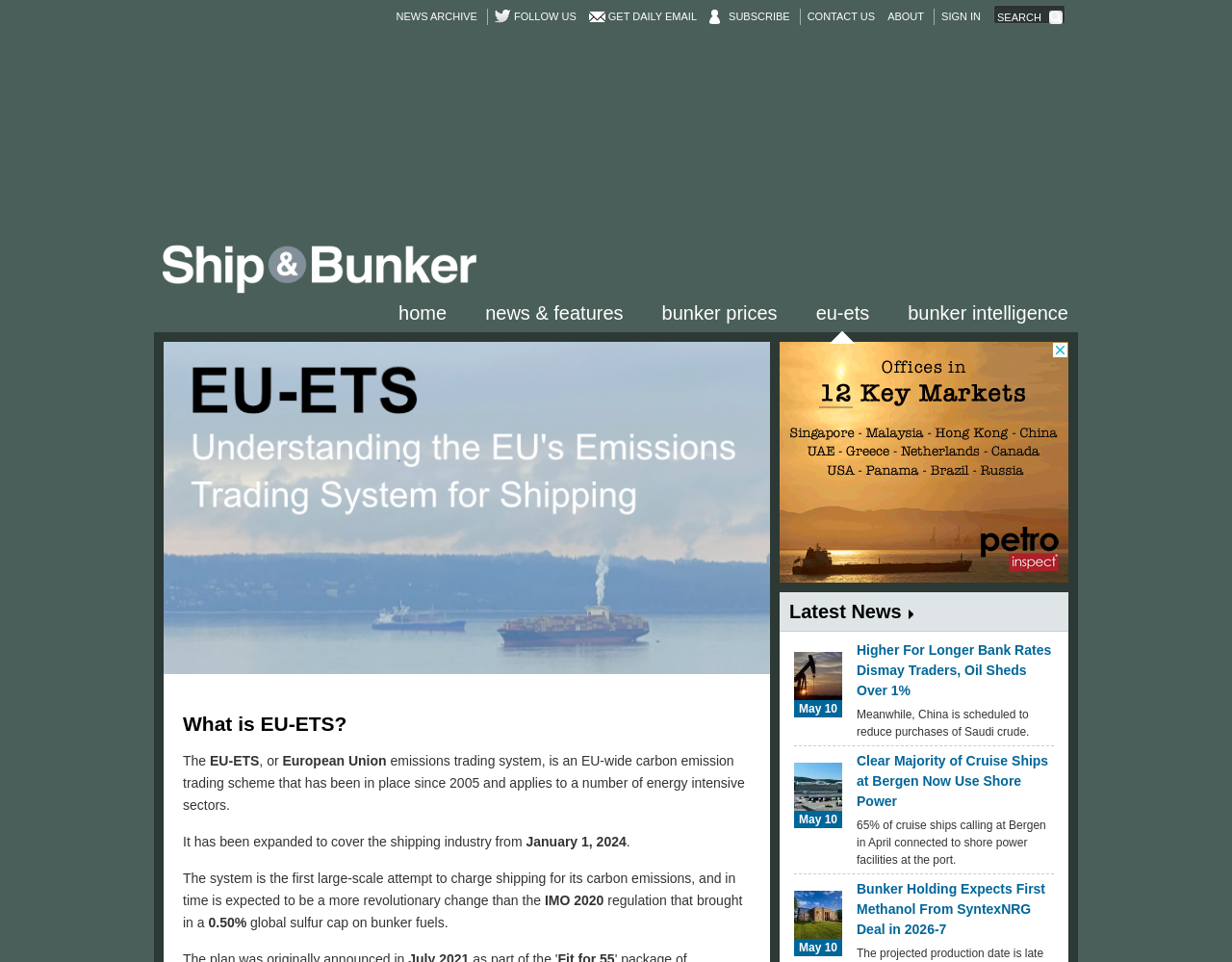Based on what you see in the screenshot, provide a thorough answer to this question: What is the main topic of the webpage?

The main topic of the webpage can be inferred by looking at the various links and headings on the page, which all seem to be related to the marine fuels industry. The presence of terms like 'bunker prices', 'EU-ETS', and 'bunker intelligence' also suggest that the webpage is focused on this industry.